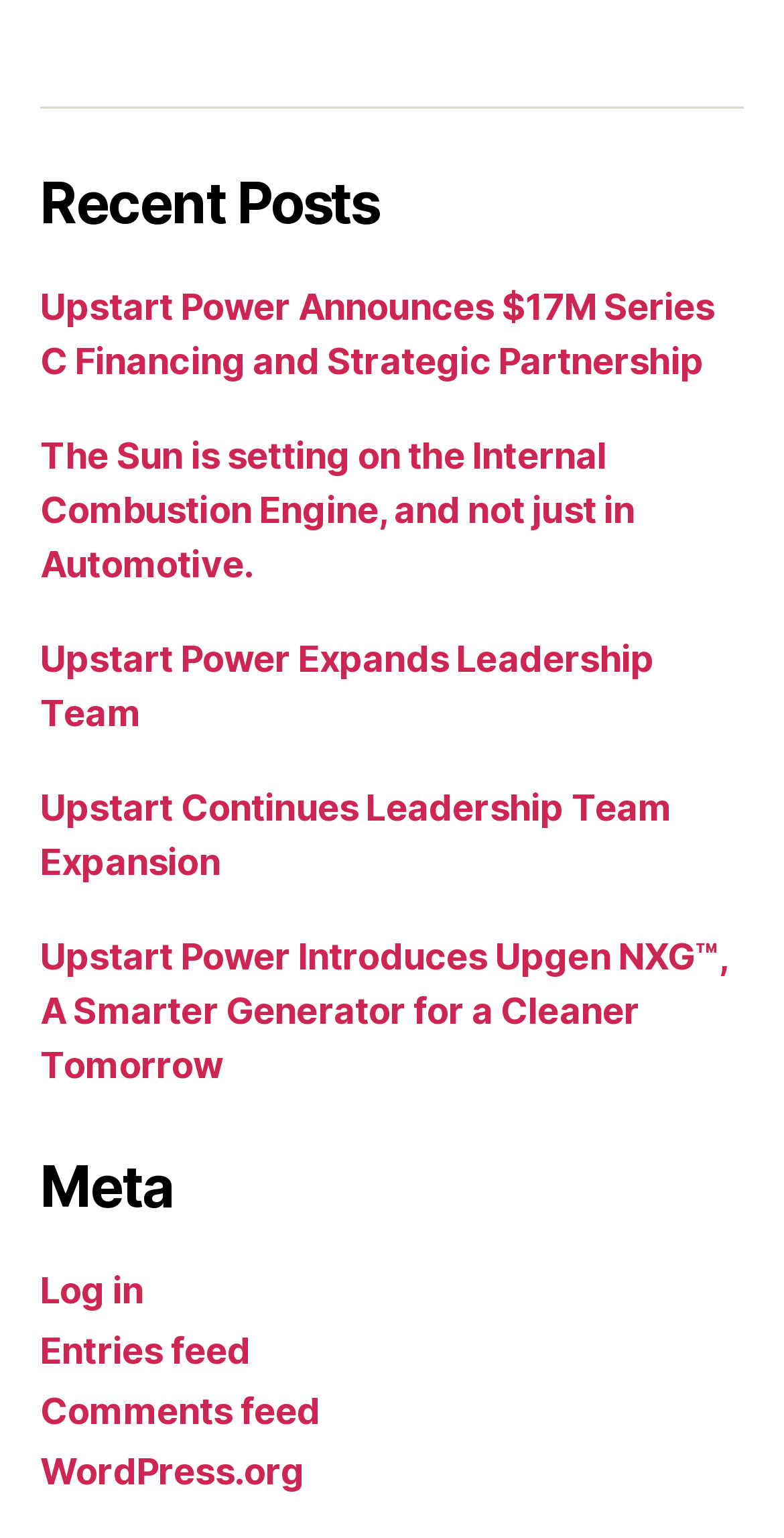Respond to the question below with a concise word or phrase:
What is the title of the first recent post?

Upstart Power Announces $17M Series C Financing and Strategic Partnership